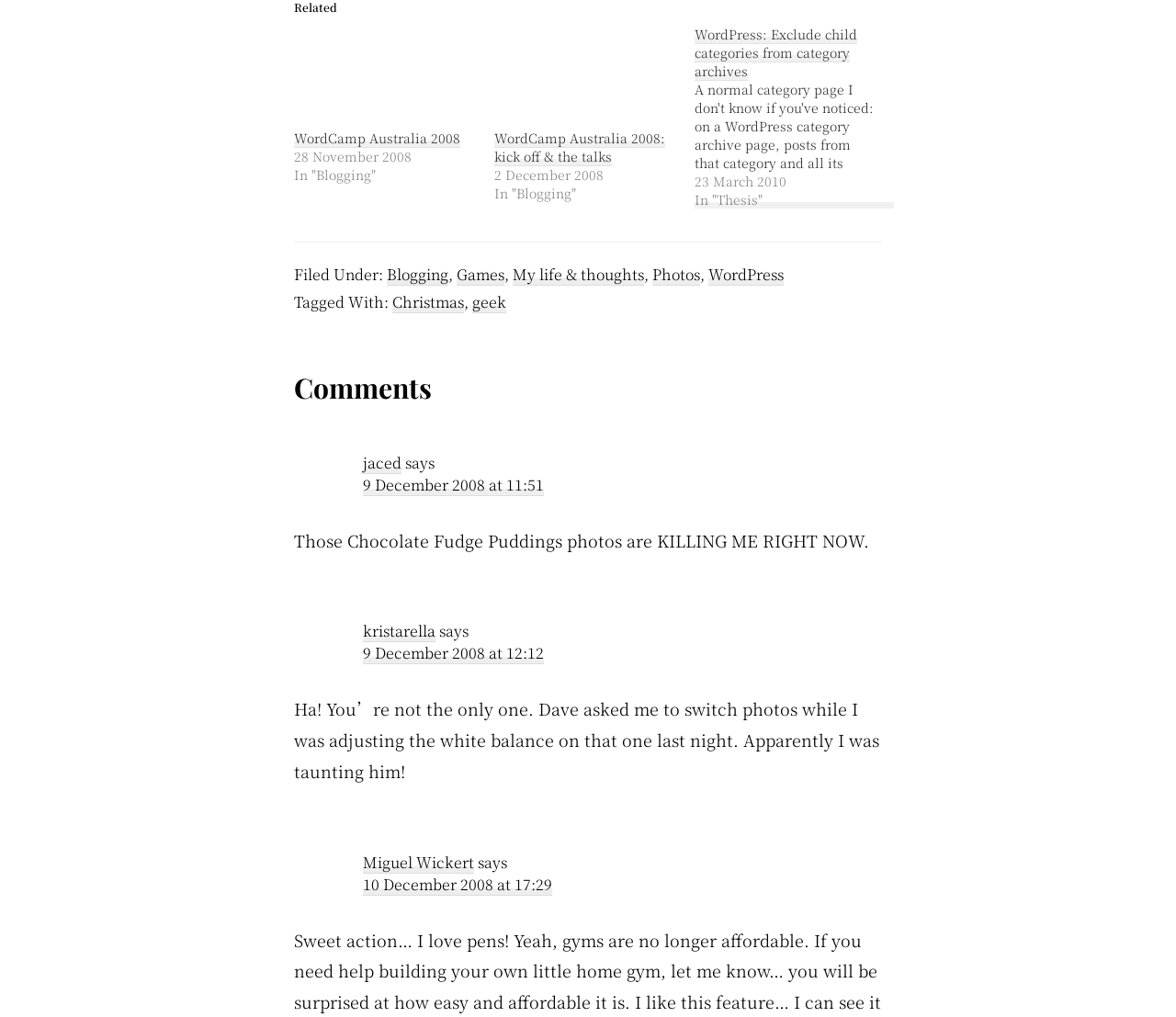Determine the coordinates of the bounding box that should be clicked to complete the instruction: "Show comment option menu". The coordinates should be represented by four float numbers between 0 and 1: [left, top, right, bottom].

None